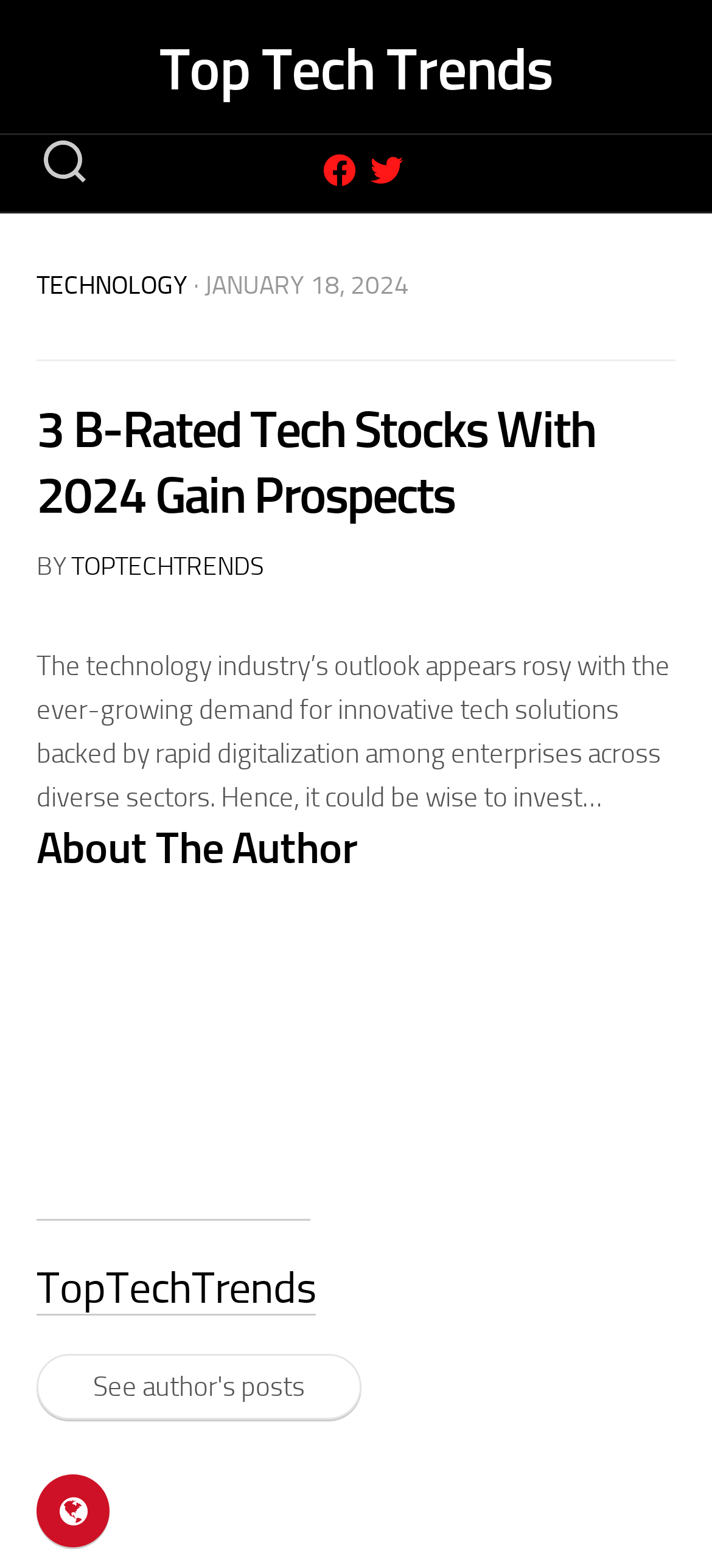Who is the author of the article?
Refer to the image and give a detailed answer to the query.

I found the author's name by looking at the link 'TOPTECHTRENDS' which appears next to the 'BY' text, indicating that TOPTECHTRENDS is the author of the article.